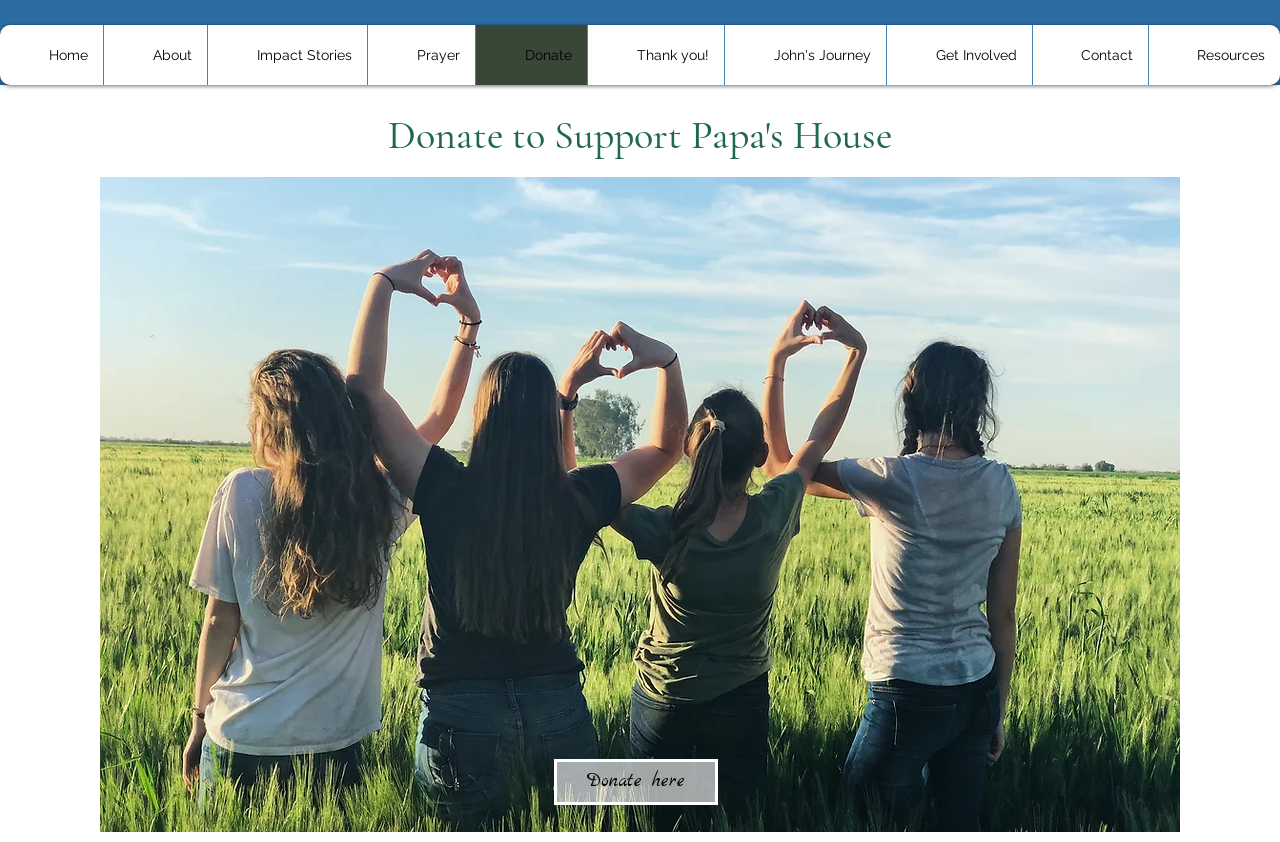Identify the bounding box for the UI element specified in this description: "Thank you!". The coordinates must be four float numbers between 0 and 1, formatted as [left, top, right, bottom].

[0.459, 0.03, 0.566, 0.101]